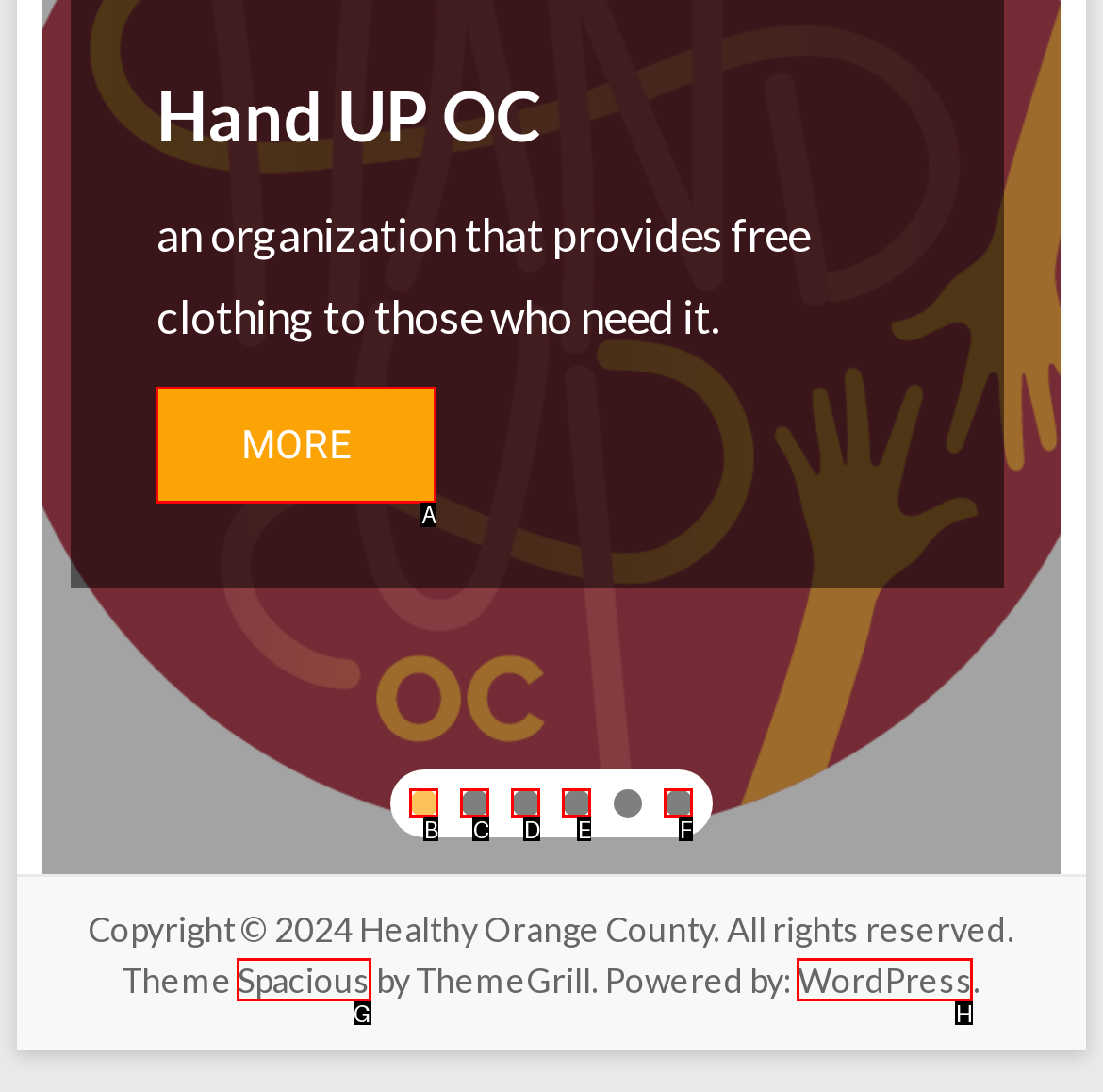Identify the correct letter of the UI element to click for this task: visit the 'Spacious' website
Respond with the letter from the listed options.

G